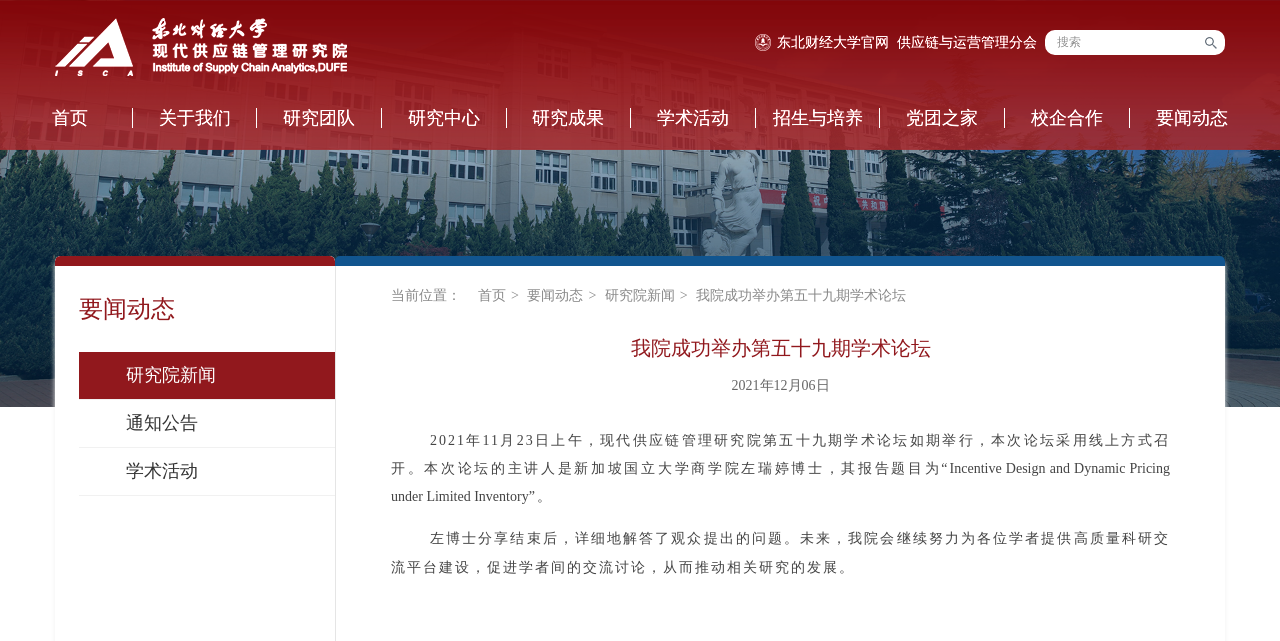What is the name of the research institute?
Provide a well-explained and detailed answer to the question.

I found the answer by looking at the link with the text '现代供应链管理研究院' which is located at the top left of the webpage, and also has an image with the same text.